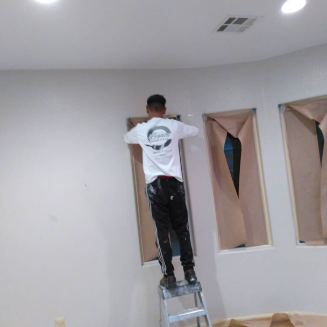Describe all the important aspects and features visible in the image.

In this image, a person is standing on a step ladder, carefully working on window treatments within a room. The individual is dressed in a white long-sleeve shirt adorned with a round logo on the back and black pants, indicating attire suitable for a work environment. The walls are a soft, light color, and the windows are partially covered with beige paper or fabric, likely as part of a preparation process for painting or renovation. Bright overhead lights illuminate the space, emphasizing the clean lines and the organized nature of the project. This scene captures a moment of diligence and attention to detail during the preparation phase of a home improvement project.